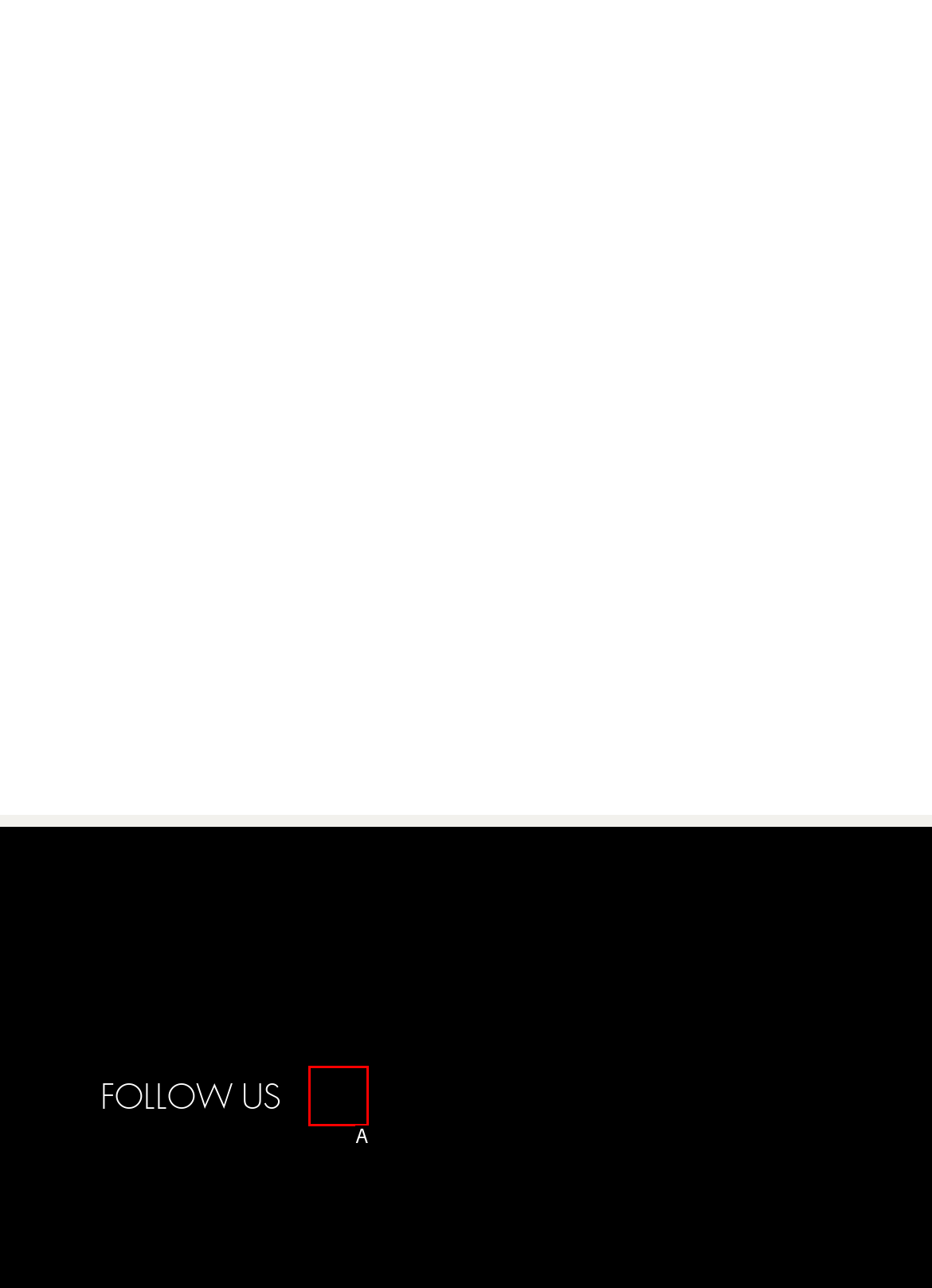Based on the description: aria-label="Facebook - White Circle", find the HTML element that matches it. Provide your answer as the letter of the chosen option.

A